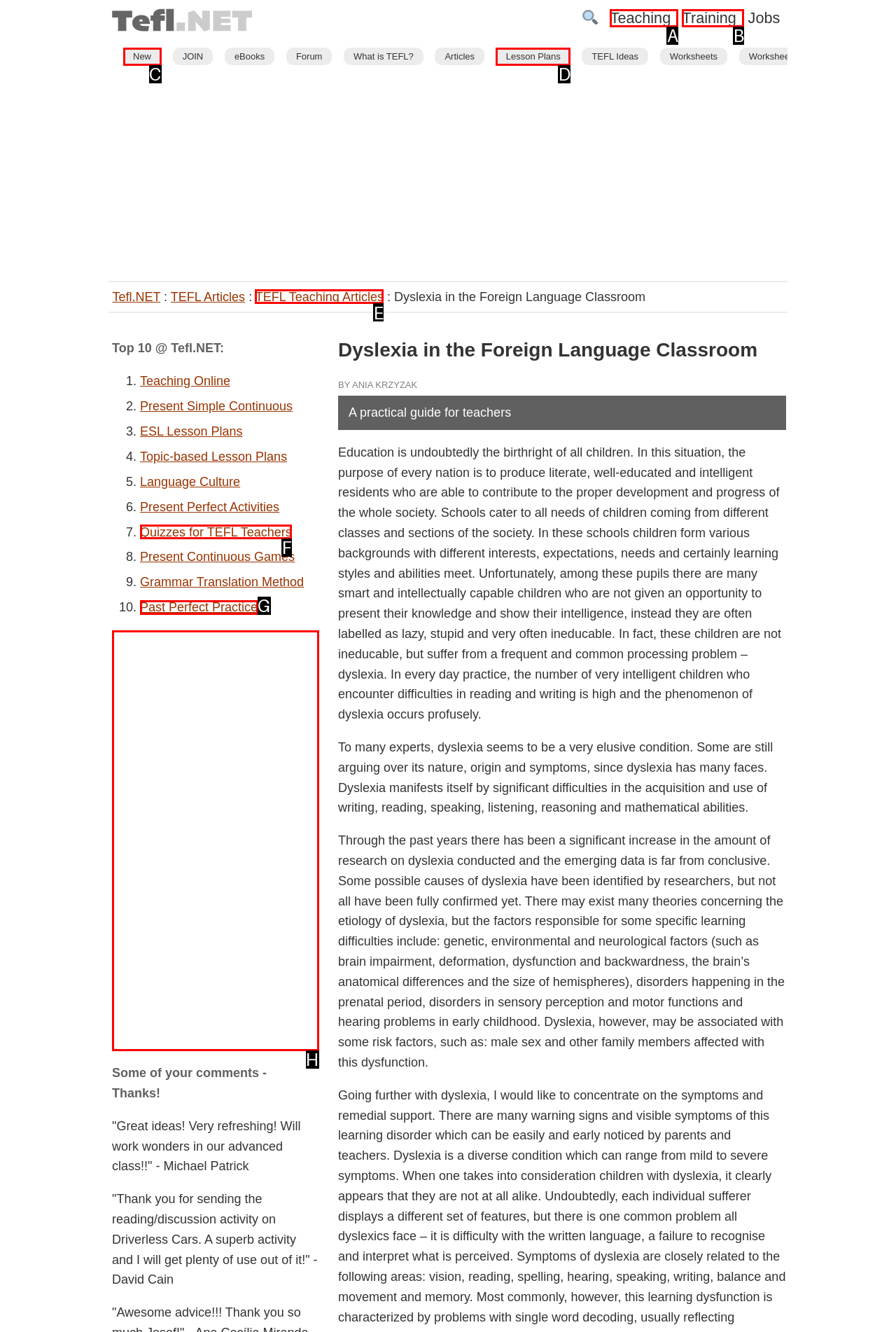Select the HTML element that fits the following description: Training
Provide the letter of the matching option.

B